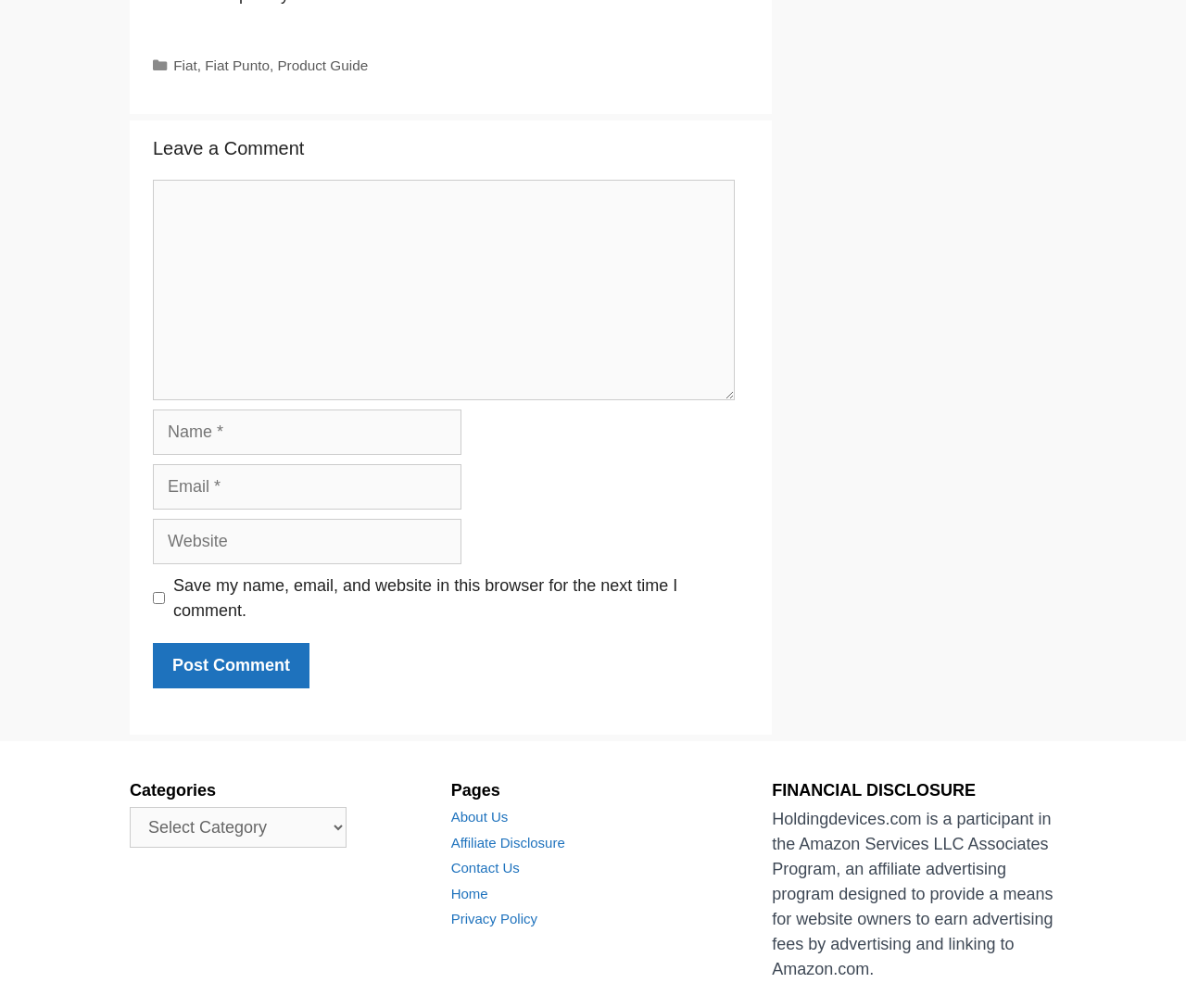What is the purpose of the checkbox below the 'Website' textbox?
Based on the image, answer the question with as much detail as possible.

The checkbox is labeled 'Save my name, email, and website in this browser for the next time I comment', indicating that it is meant to save the user's information for future comments.